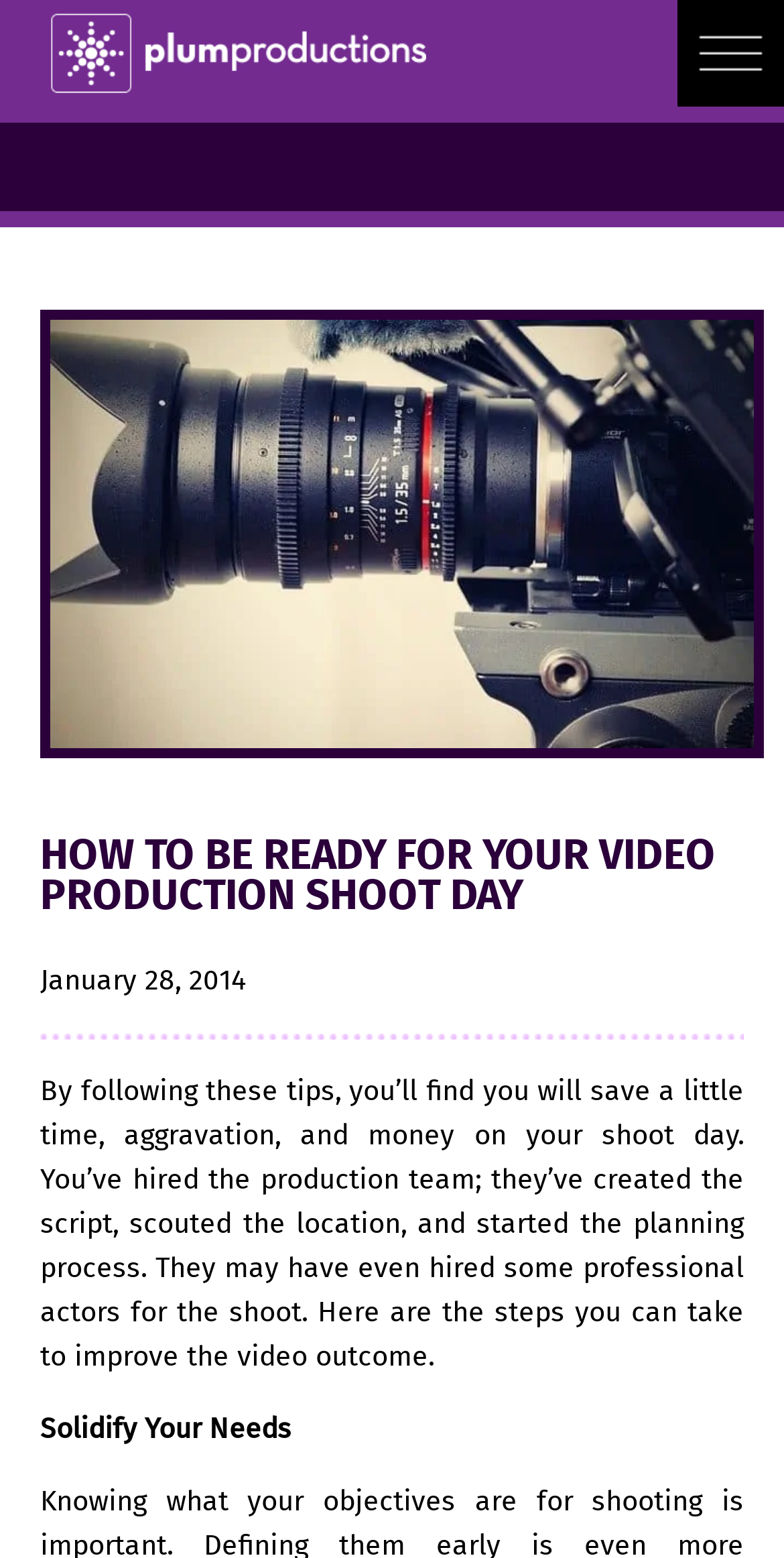Can you find and provide the title of the webpage?

HOW TO BE READY FOR YOUR VIDEO PRODUCTION SHOOT DAY